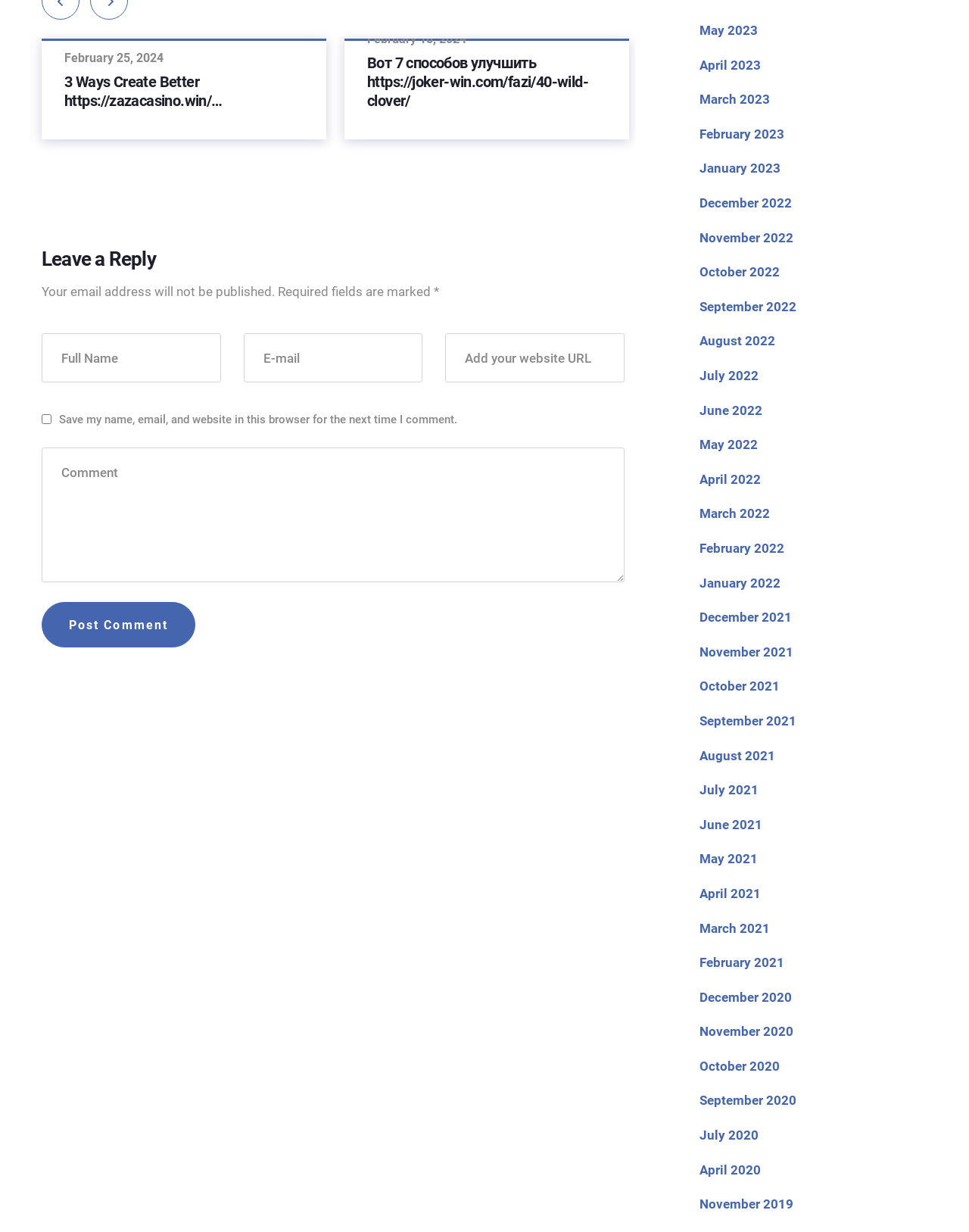Please locate the bounding box coordinates of the element that should be clicked to achieve the given instruction: "Click on the 'February 25, 2024' link".

[0.043, 0.031, 0.337, 0.113]